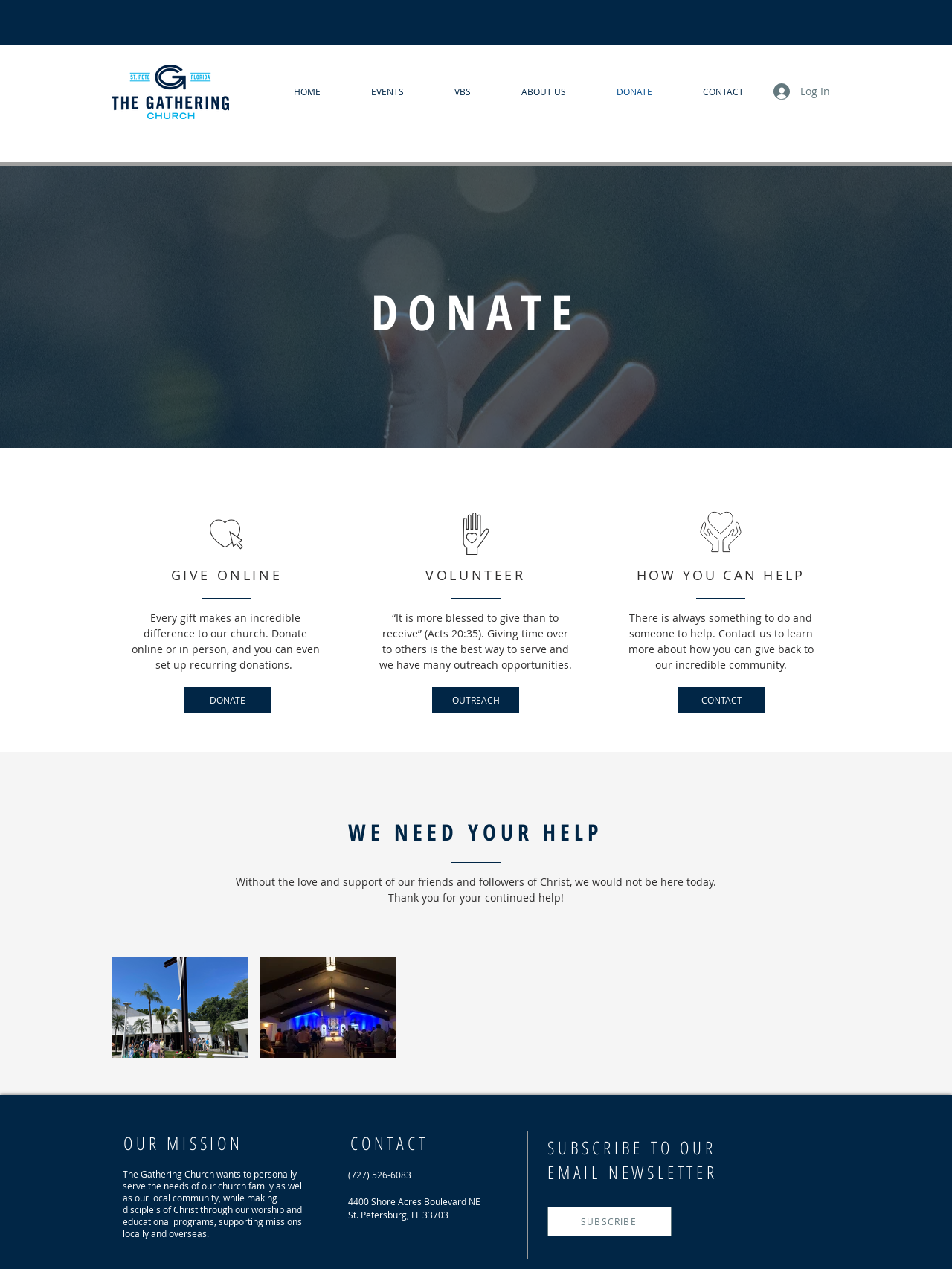Can you determine the bounding box coordinates of the area that needs to be clicked to fulfill the following instruction: "Click the 'OUTREACH' link"?

[0.454, 0.541, 0.545, 0.562]